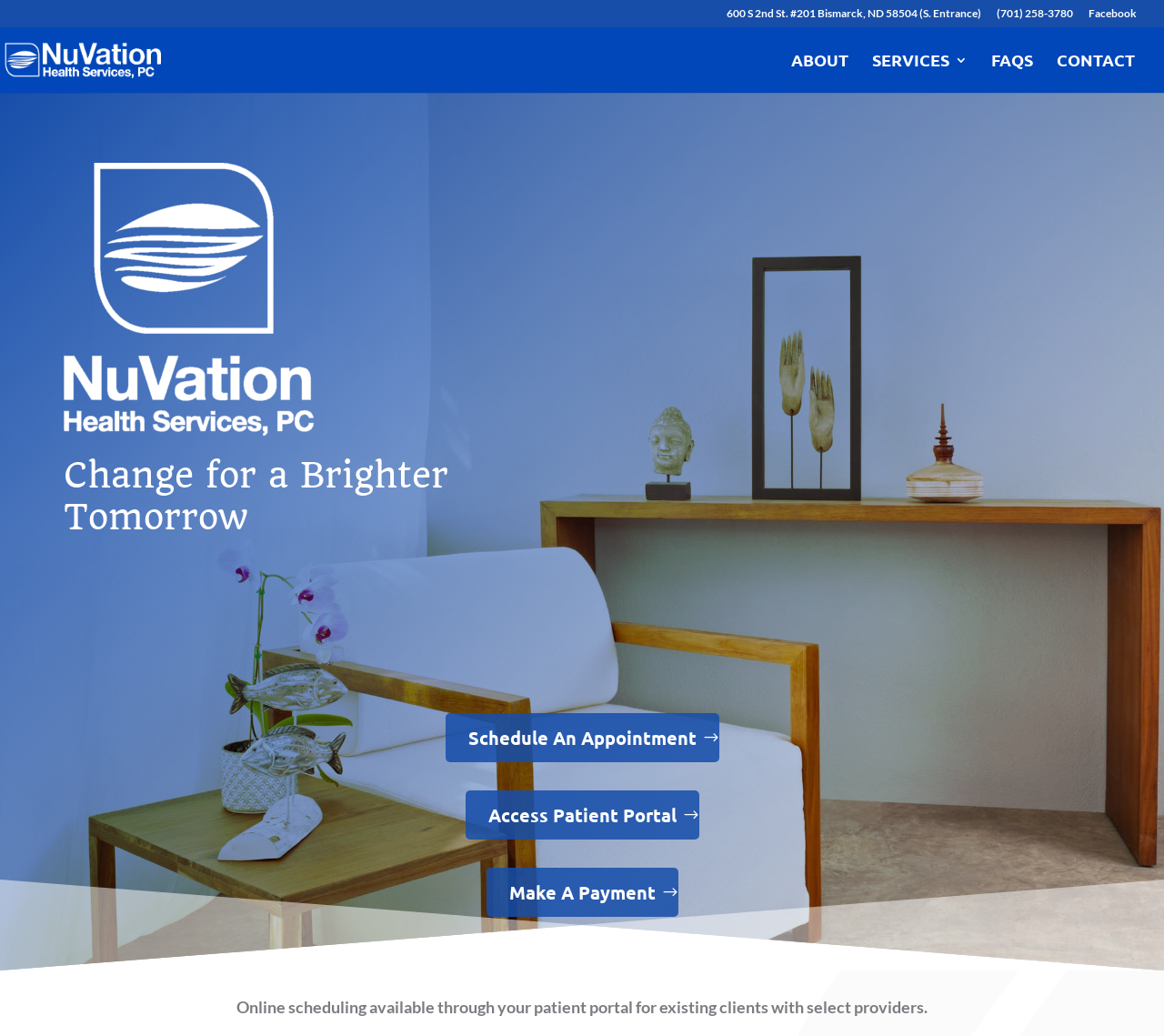Explain the webpage in detail, including its primary components.

The webpage appears to be the homepage of NuVation Health Services, a confidential counseling service in Bismarck, North Dakota. At the top left, there is a logo of NuVation Health Services, accompanied by a link to the organization's name. 

Below the logo, there are three links: "ABOUT", "SERVICES 3", and "FAQS", followed by "CONTACT" at the far right. These links are positioned horizontally, forming a navigation menu.

In the middle of the page, there are two headings. The first heading is empty, while the second heading reads "Change for a Brighter Tomorrow". Below these headings, there is a brief paragraph of text, although it is not readable as it contains only a non-breaking space character.

On the right side of the page, there are three prominent links: "Schedule An Appointment", "Access Patient Portal", and "Make A Payment". These links are stacked vertically, with "Schedule An Appointment" at the top and "Make A Payment" at the bottom.

At the very bottom of the page, there is a brief message stating "Online scheduling available through your patient portal for existing clients with select providers." This message is likely a reminder or announcement for existing clients.

Additionally, there are three links at the top right corner of the page, providing the address, phone number, and Facebook page of NuVation Health Services.